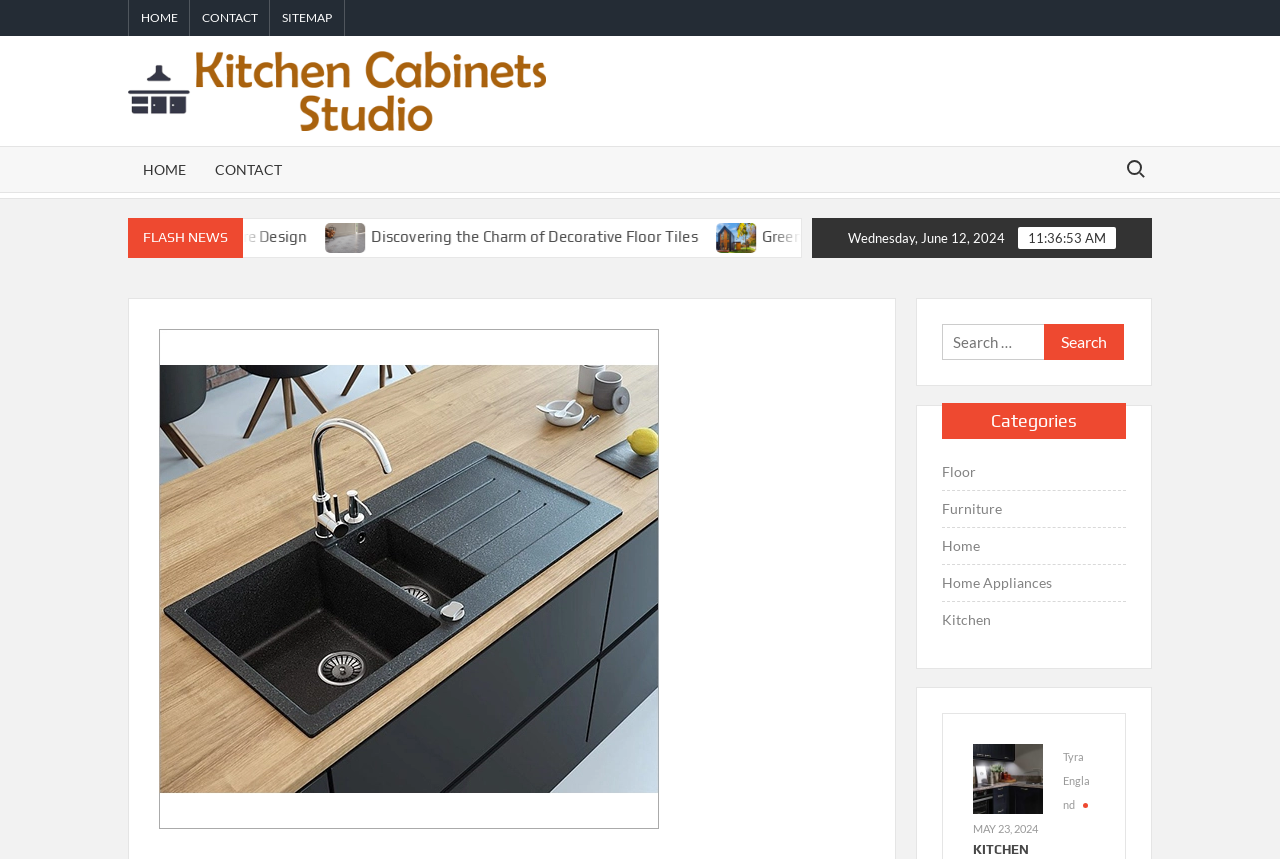Using the format (top-left x, top-left y, bottom-right x, bottom-right y), and given the element description, identify the bounding box coordinates within the screenshot: Contact

[0.156, 0.171, 0.232, 0.224]